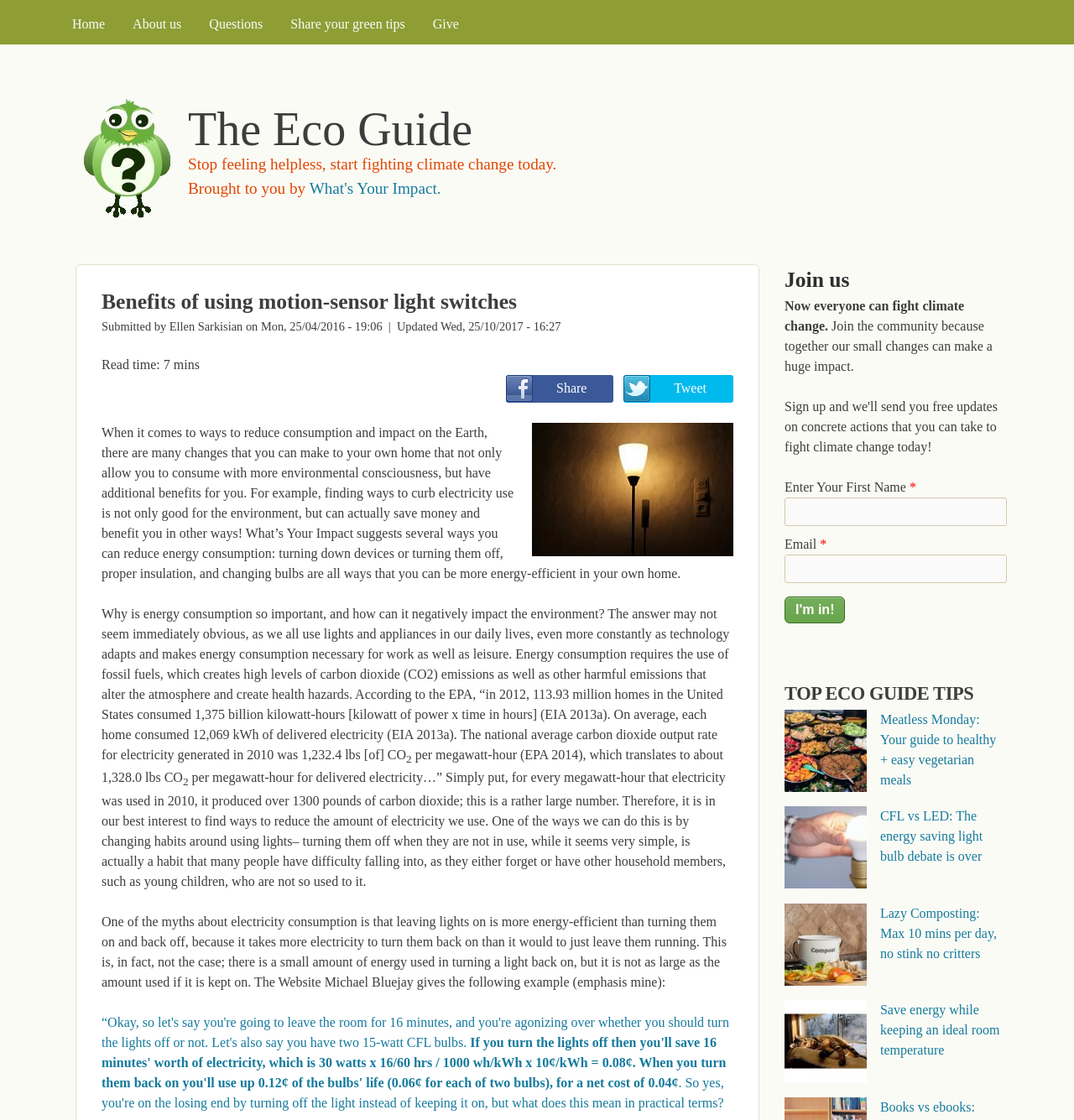Can you identify the bounding box coordinates of the clickable region needed to carry out this instruction: 'Click the 'Share' link'? The coordinates should be four float numbers within the range of 0 to 1, stated as [left, top, right, bottom].

[0.471, 0.335, 0.571, 0.36]